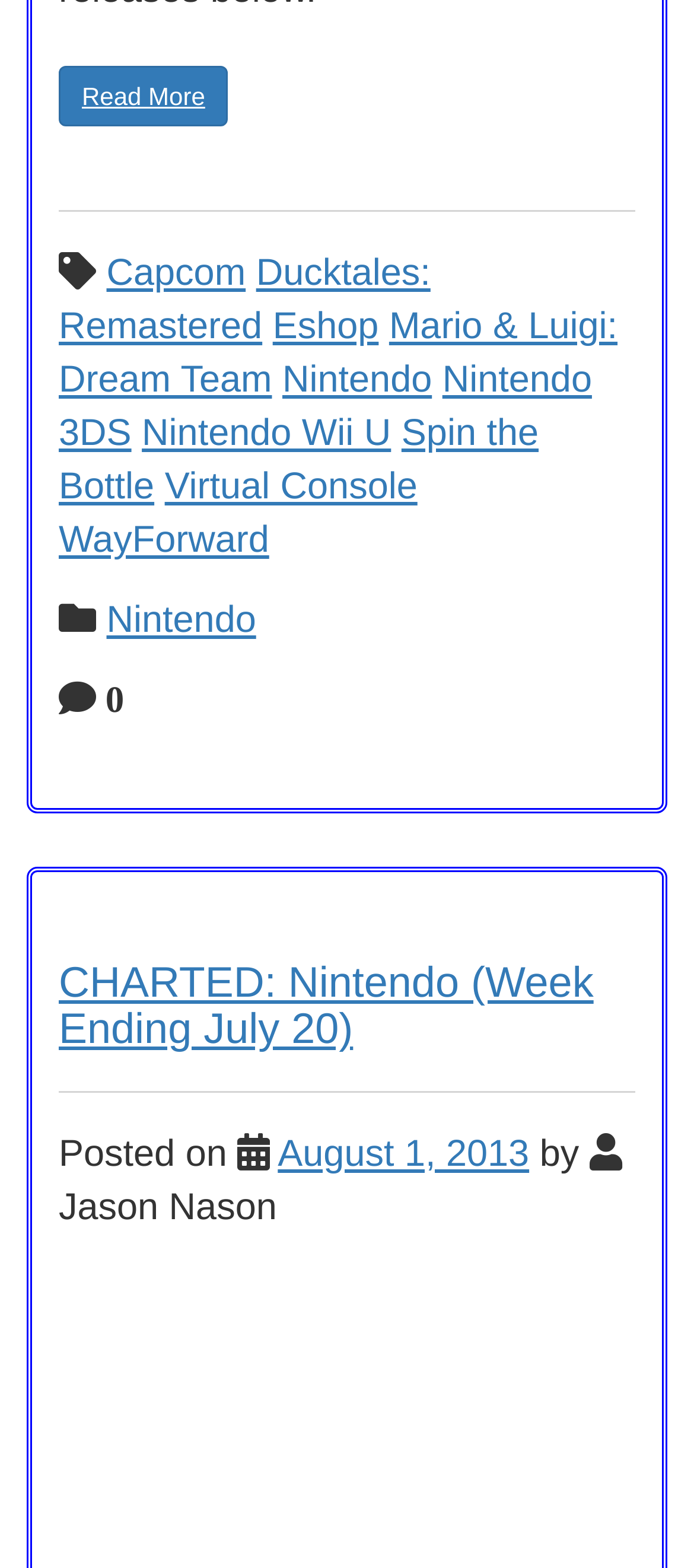Bounding box coordinates are specified in the format (top-left x, top-left y, bottom-right x, bottom-right y). All values are floating point numbers bounded between 0 and 1. Please provide the bounding box coordinate of the region this sentence describes: August 1, 2013

[0.4, 0.723, 0.762, 0.749]